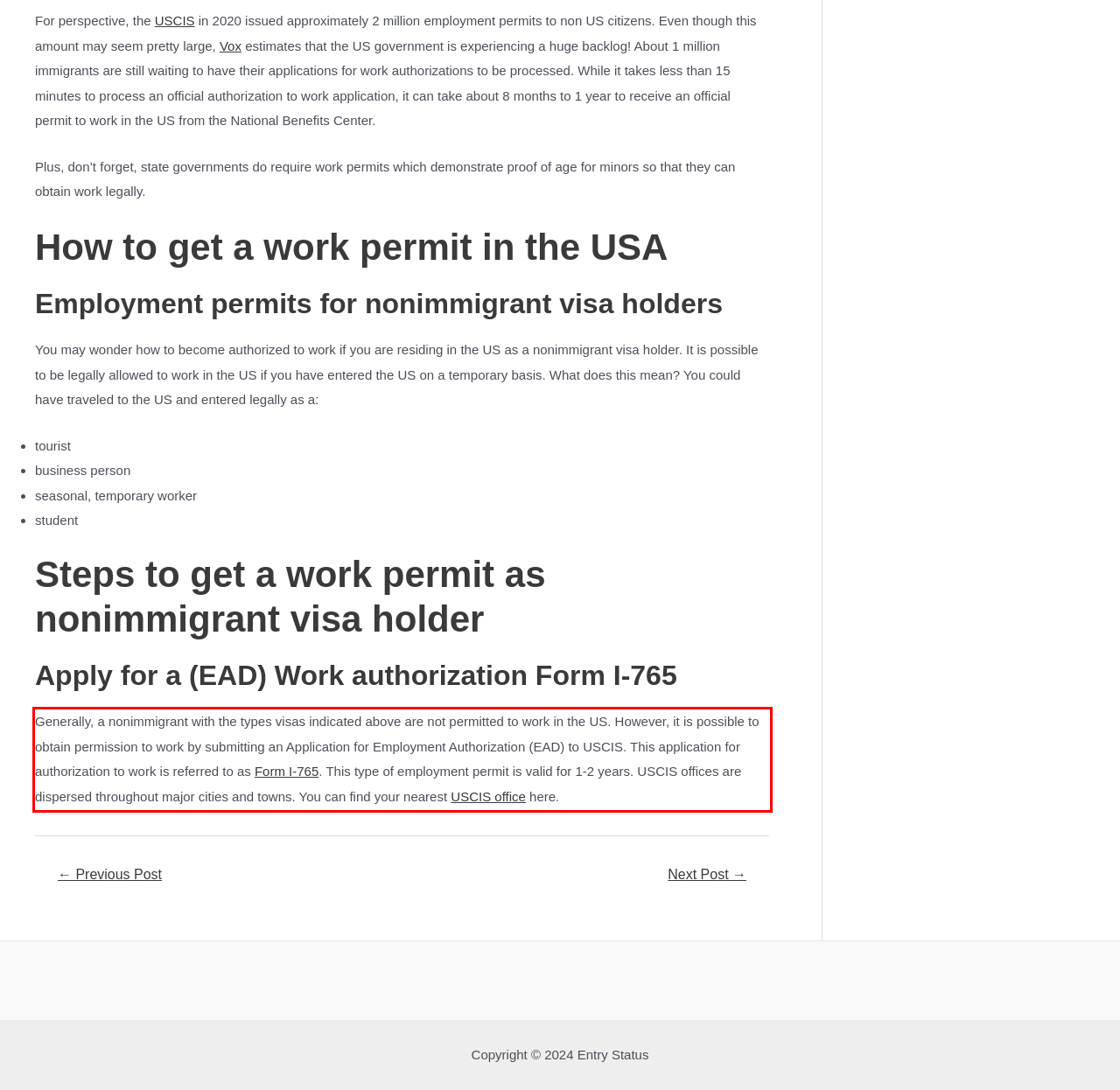You are provided with a screenshot of a webpage that includes a red bounding box. Extract and generate the text content found within the red bounding box.

Generally, a nonimmigrant with the types visas indicated above are not permitted to work in the US. However, it is possible to obtain permission to work by submitting an Application for Employment Authorization (EAD) to USCIS. This application for authorization to work is referred to as Form I-765. This type of employment permit is valid for 1-2 years. USCIS offices are dispersed throughout major cities and towns. You can find your nearest USCIS office here.